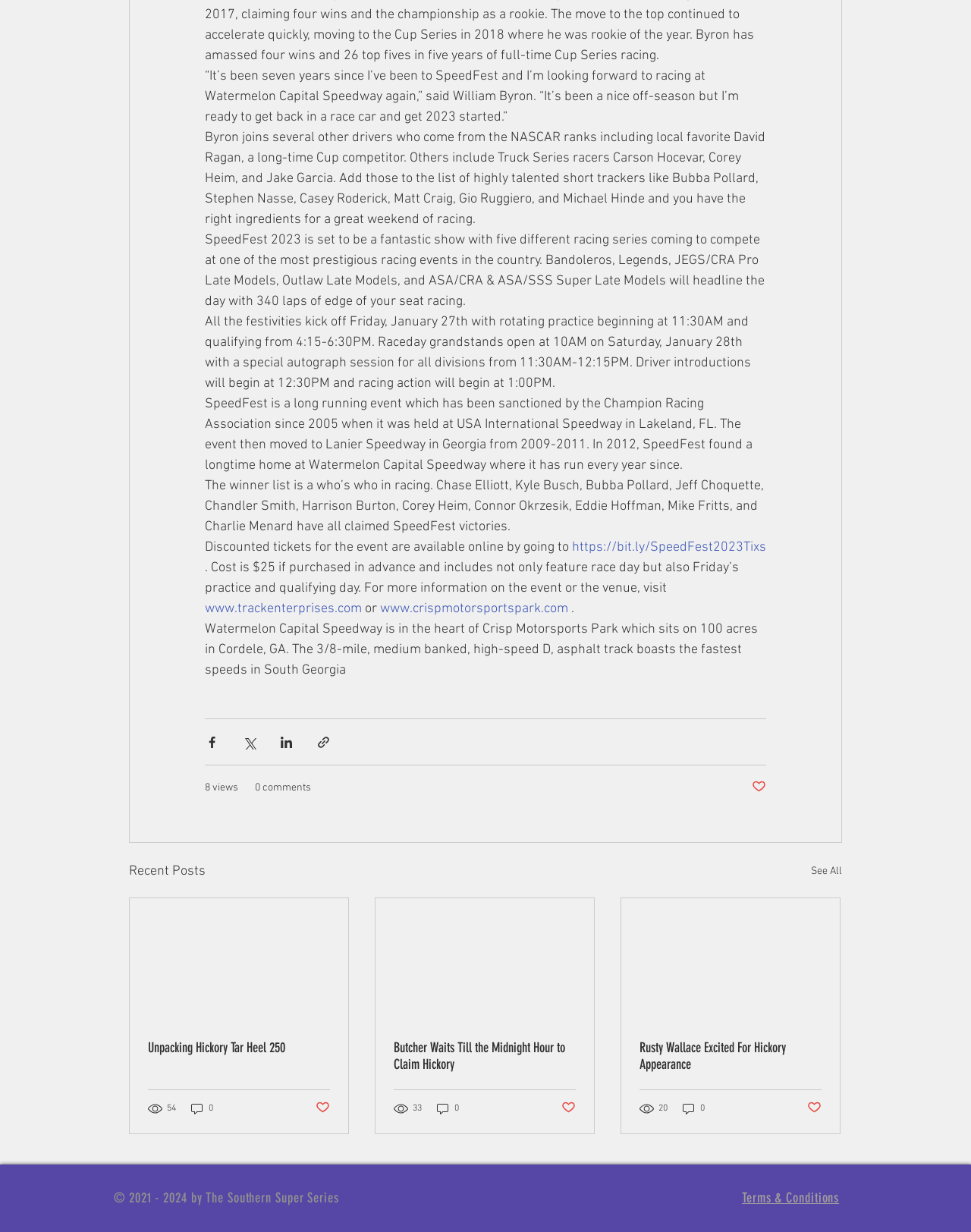How many views does the first article have?
From the screenshot, provide a brief answer in one word or phrase.

8 views